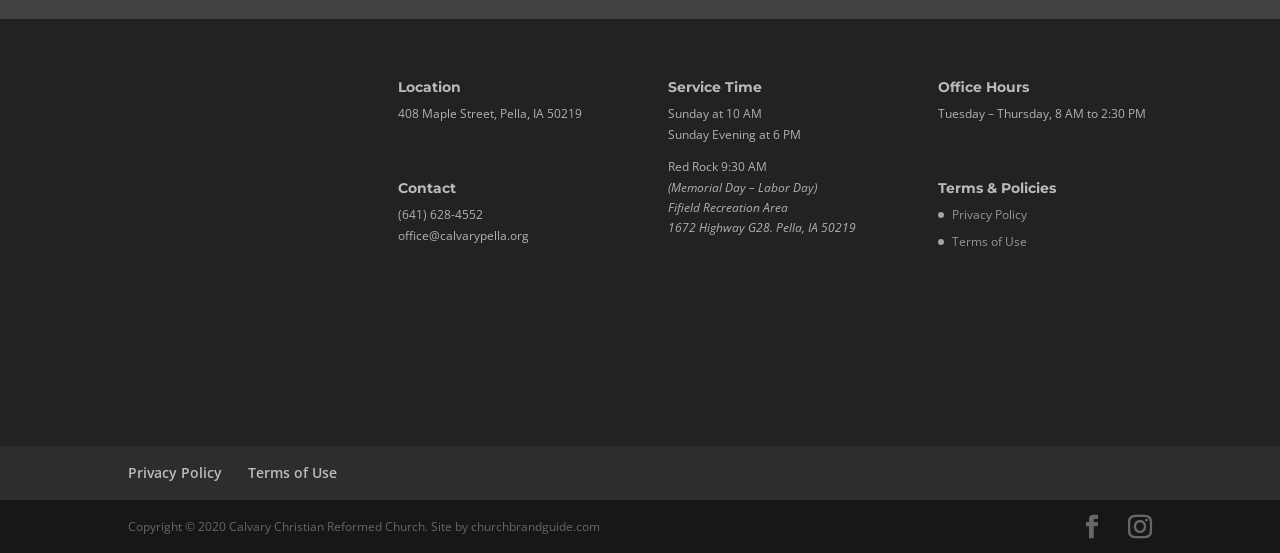Calculate the bounding box coordinates for the UI element based on the following description: "Privacy Policy". Ensure the coordinates are four float numbers between 0 and 1, i.e., [left, top, right, bottom].

[0.744, 0.373, 0.802, 0.403]